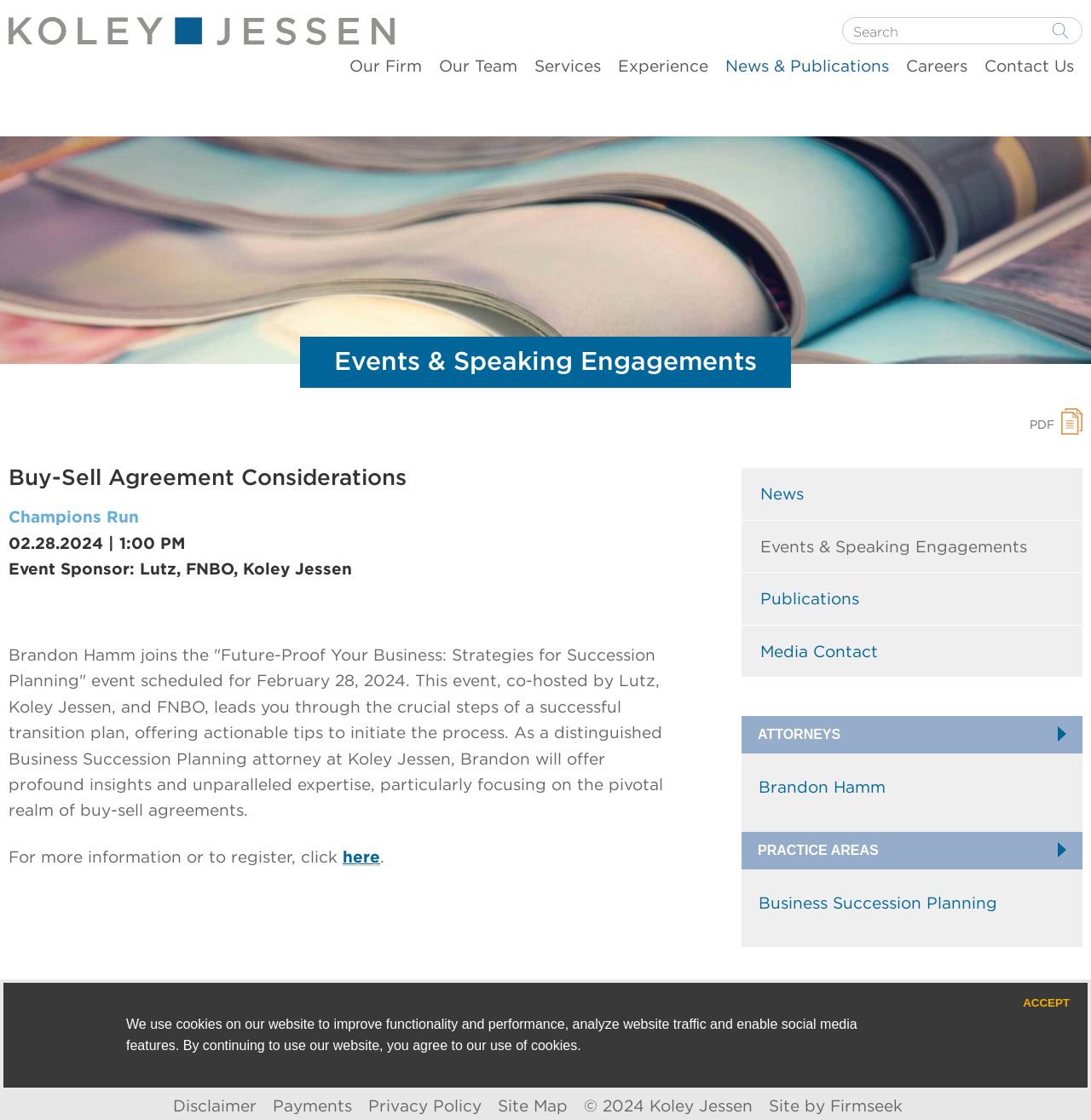Create a detailed narrative describing the layout and content of the webpage.

This webpage is about Events & Speaking Engagements at Koley Jessen. At the top left, there is a logo of Koley Jessen, which is also a link. Below the logo, there are links to the main content and main menu. On the top right, there is a search bar with a search button and a magnifying glass icon.

Below the search bar, there is a banner image that spans the entire width of the page. Underneath the banner, there is a heading that reads "Events & Speaking Engagements". To the right of the heading, there is a link to a PDF file.

The main content of the page is divided into two sections. The left section has a heading "Buy-Sell Agreement Considerations" and lists an event with details such as date, time, location, and a brief description. The event is sponsored by Lutz, FNBO, and Koley Jessen, and features Brandon Hamm, a Business Succession Planning attorney at Koley Jessen. There is also a link to register for the event.

The right section has two headings, "ATTORNEYS" and "PRACTICE AREAS", which are also buttons. Below these headings, there are links to Brandon Hamm and Business Succession Planning, respectively.

At the top of the page, there are links to various sections of the website, including Our Firm, Our Team, Services, Experience, News & Publications, Careers, and Contact Us. At the bottom of the page, there are links to social media platforms, including LinkedIn, Instagram, Twitter, and Facebook. There are also links to Disclaimer, Payments, Privacy Policy, Site Map, and a copyright notice. Finally, there is a cookie policy notification at the bottom of the page with a close button.